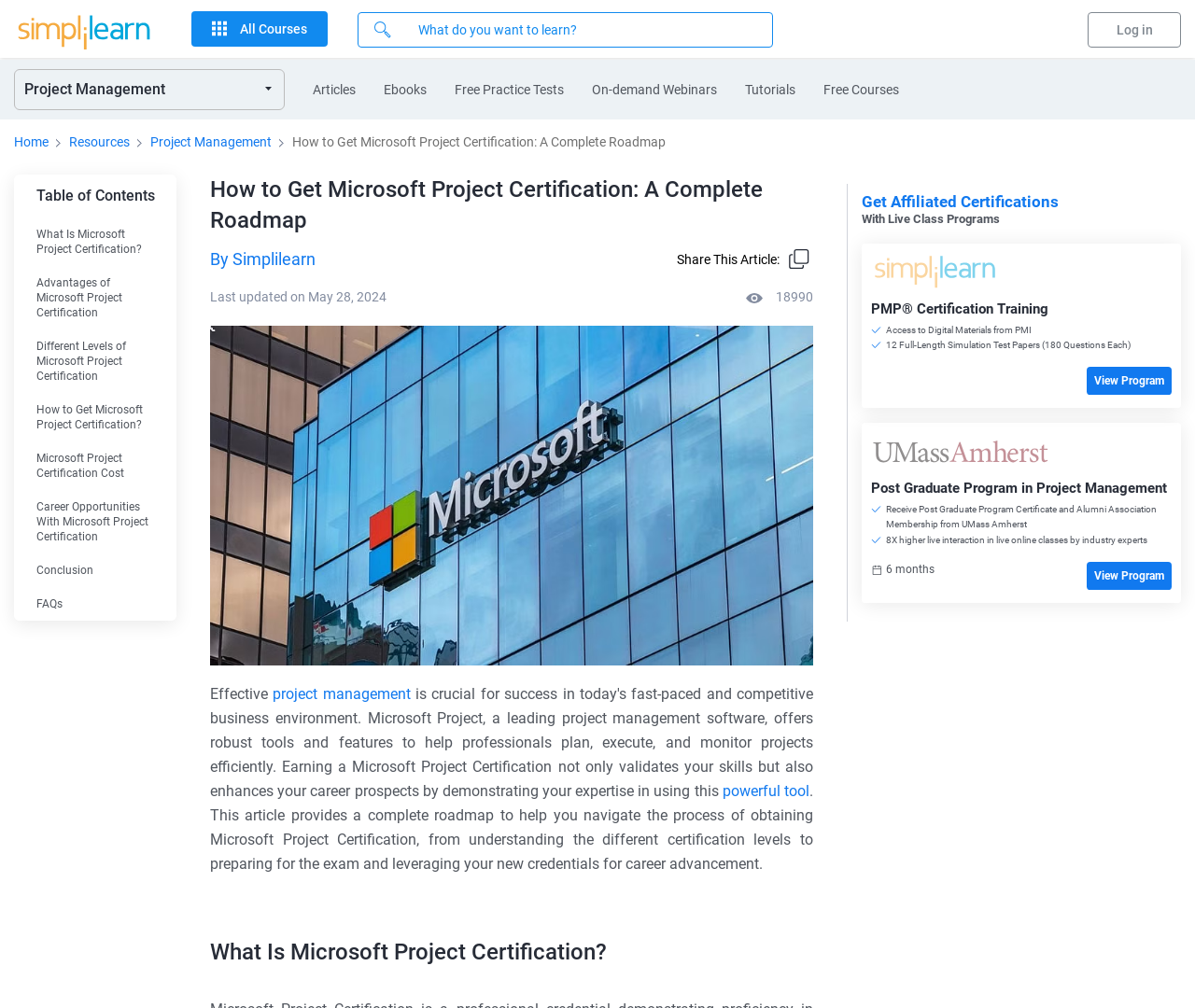Please locate the bounding box coordinates of the element that should be clicked to complete the given instruction: "Explore Avengers Marvel Socks".

None